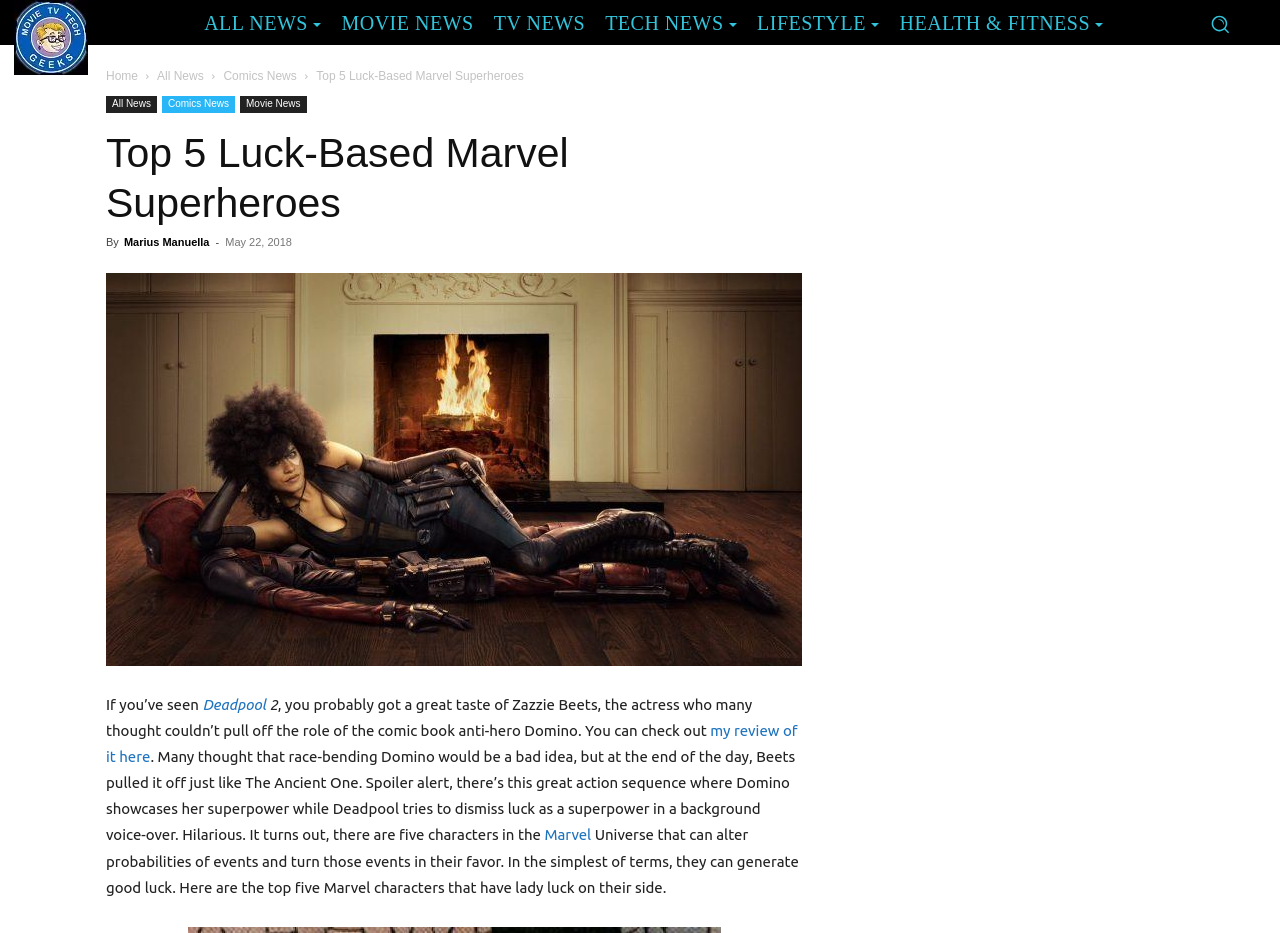Please locate the clickable area by providing the bounding box coordinates to follow this instruction: "Read the article by Marius Manuella".

[0.097, 0.253, 0.164, 0.266]